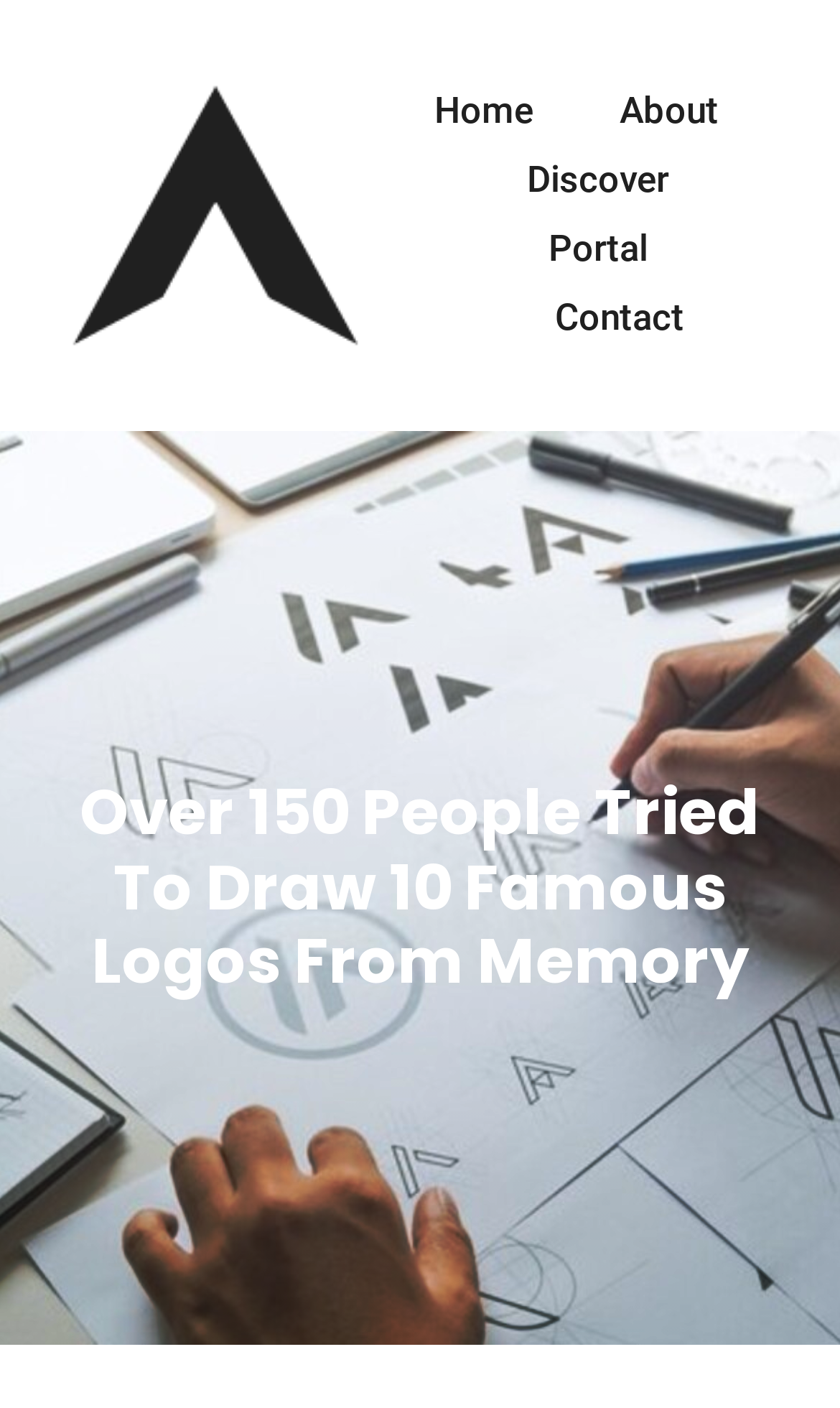Construct a comprehensive description capturing every detail on the webpage.

The webpage features a prominent logo of ABIA at the top left corner, accompanied by a link to the logo. Below the logo, there is a navigation menu that spans across the top of the page, containing five links: Home, About, Discover, Portal, and Contact. These links are evenly spaced and aligned horizontally.

The main content of the webpage is headed by a title, "Over 150 People Tried To Draw 10 Famous Logos From Memory", which is centered and takes up a significant portion of the page. The title is descriptive, suggesting that the webpage contains an article or content related to people attempting to draw famous logos from memory.

There are no other visible UI elements or images on the page, aside from the ABIA logo. The overall layout is simple, with a clear focus on the main title and navigation menu.